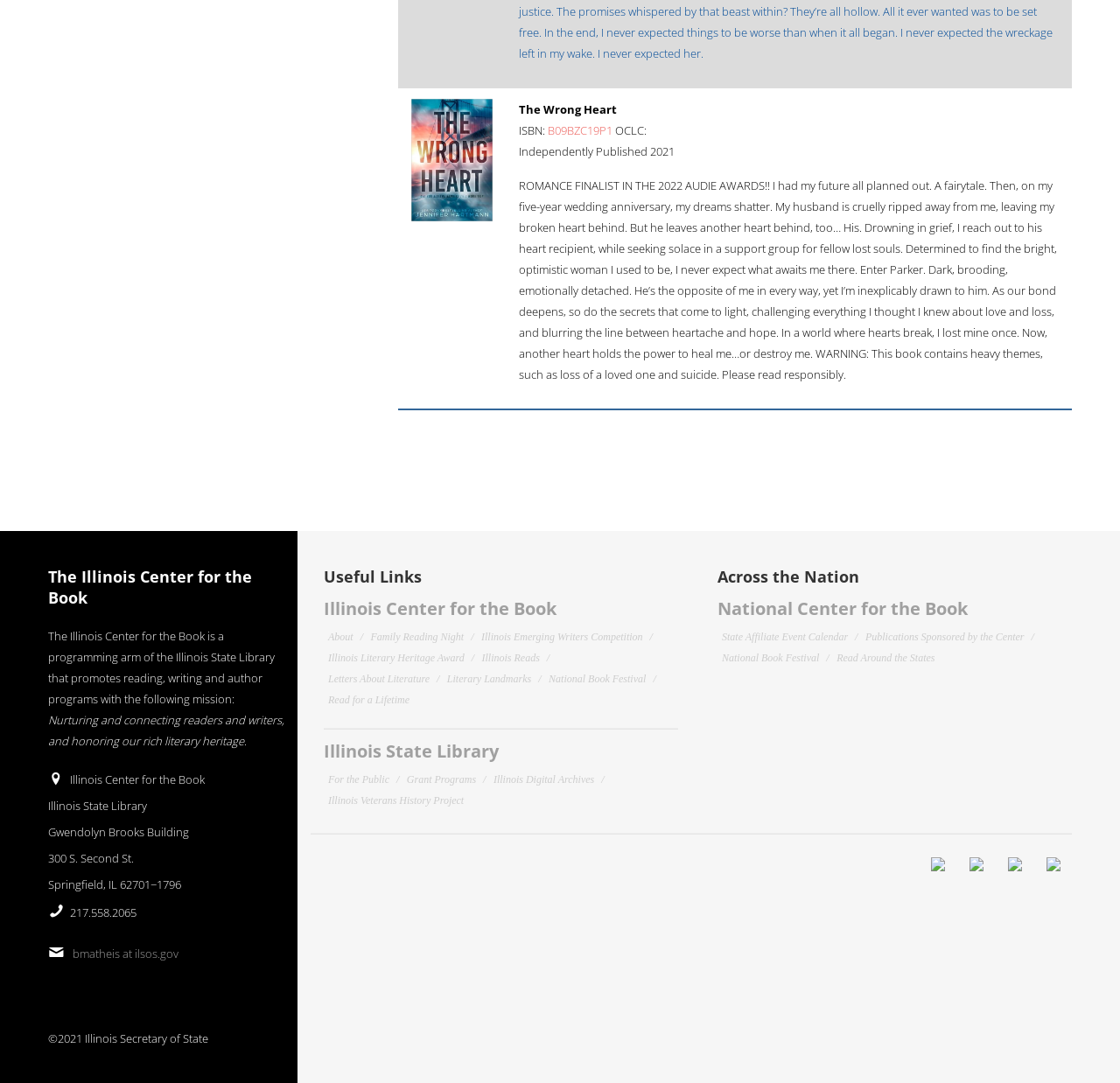Locate the bounding box of the UI element with the following description: "For the Public".

[0.293, 0.714, 0.348, 0.725]